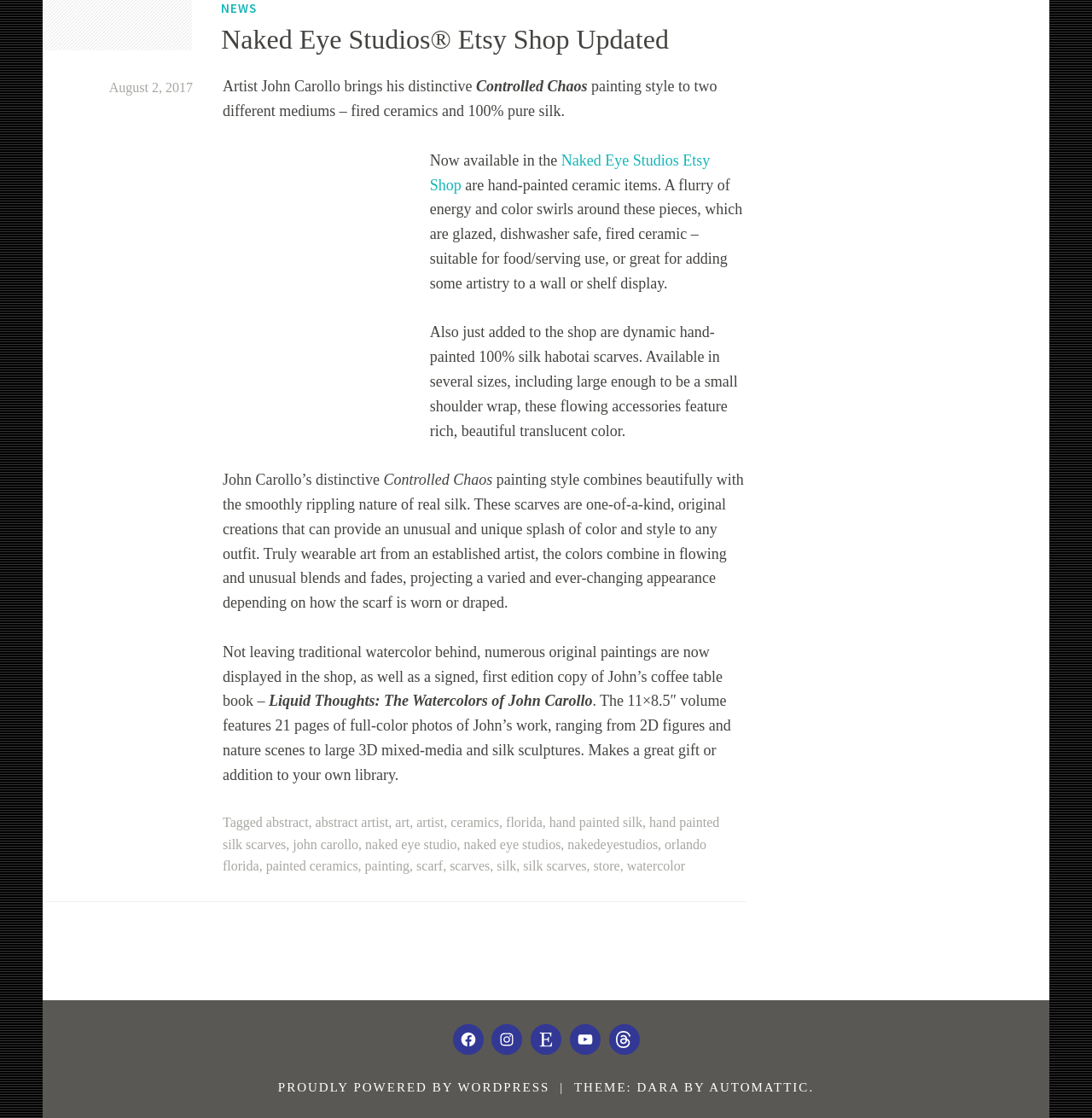Based on the element description silk scarves, identify the bounding box of the UI element in the given webpage screenshot. The coordinates should be in the format (top-left x, top-left y, bottom-right x, bottom-right y) and must be between 0 and 1.

[0.479, 0.768, 0.537, 0.781]